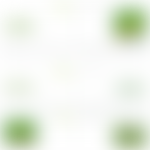Detail every aspect of the image in your caption.

The image appears to feature promotional banners or graphics related to a well-known brand, potentially iHerb, as indicated by the accompanying text. These visuals are commonly utilized in marketing efforts to attract consumers and highlight special offers, especially in contexts like holiday promotions or significant sales events. The image is strategically placed within a section discussing brand advantages and promotional strategies, suggesting it serves as an illustrative example of effective marketing materials offered by reputable brands. The overall theme emphasizes maximizing sales opportunities through compelling creative content, particularly during festive occasions.